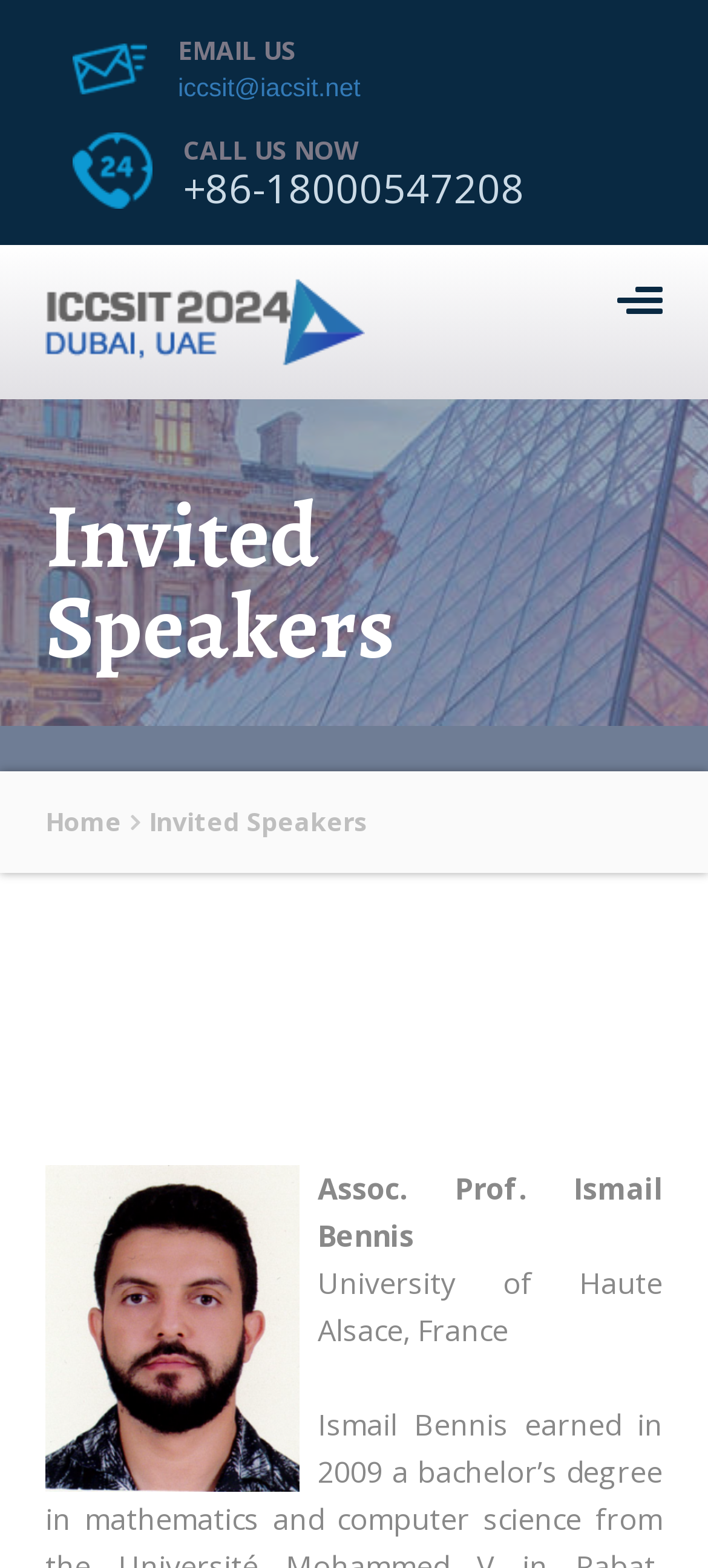What is the affiliation of Assoc. Prof. Ismail Bennis?
Please provide a comprehensive and detailed answer to the question.

I found the affiliation of Assoc. Prof. Ismail Bennis by looking at the text next to his name, which mentions his university.